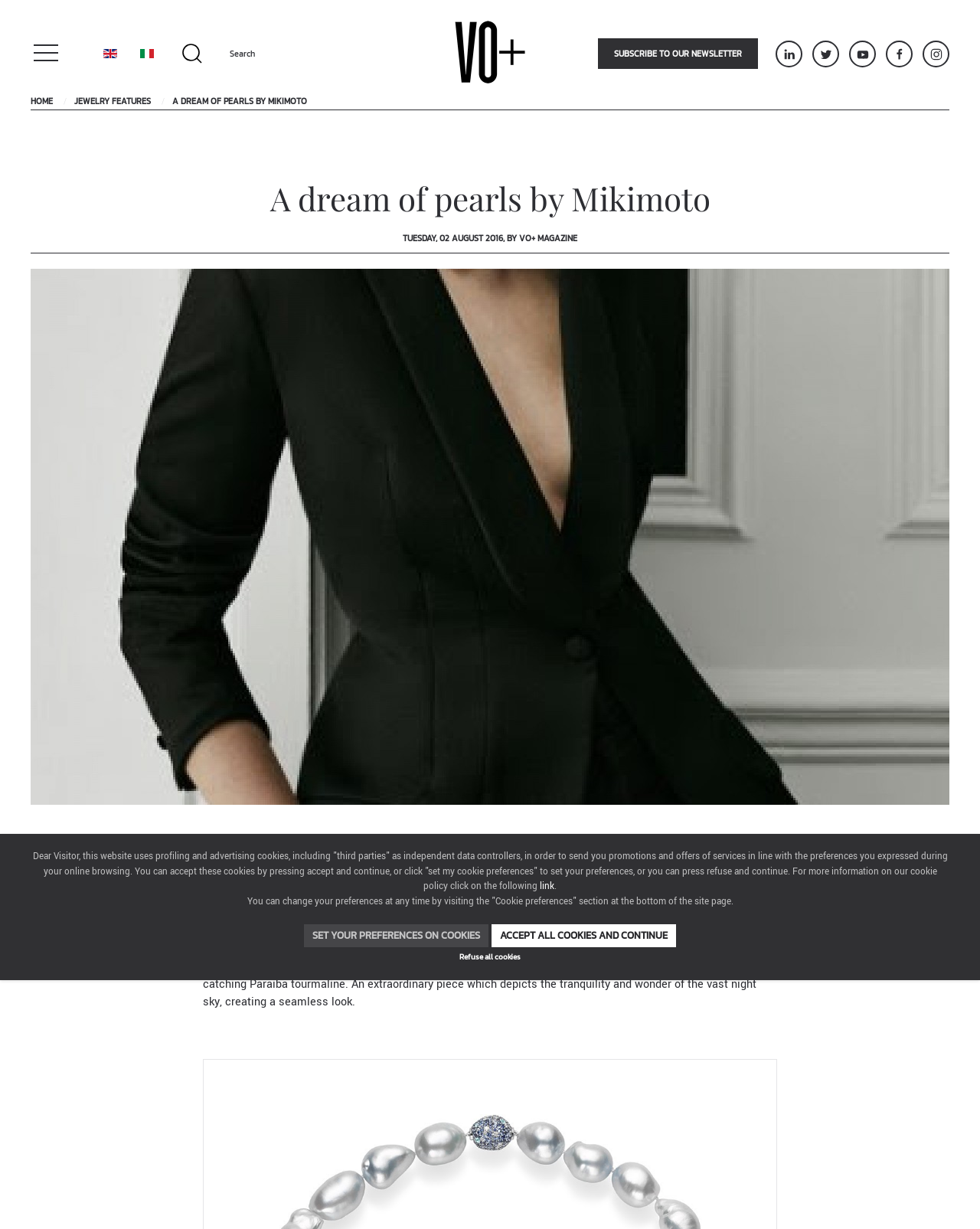What is the brand featured in the article?
Please provide a single word or phrase as the answer based on the screenshot.

Mikimoto